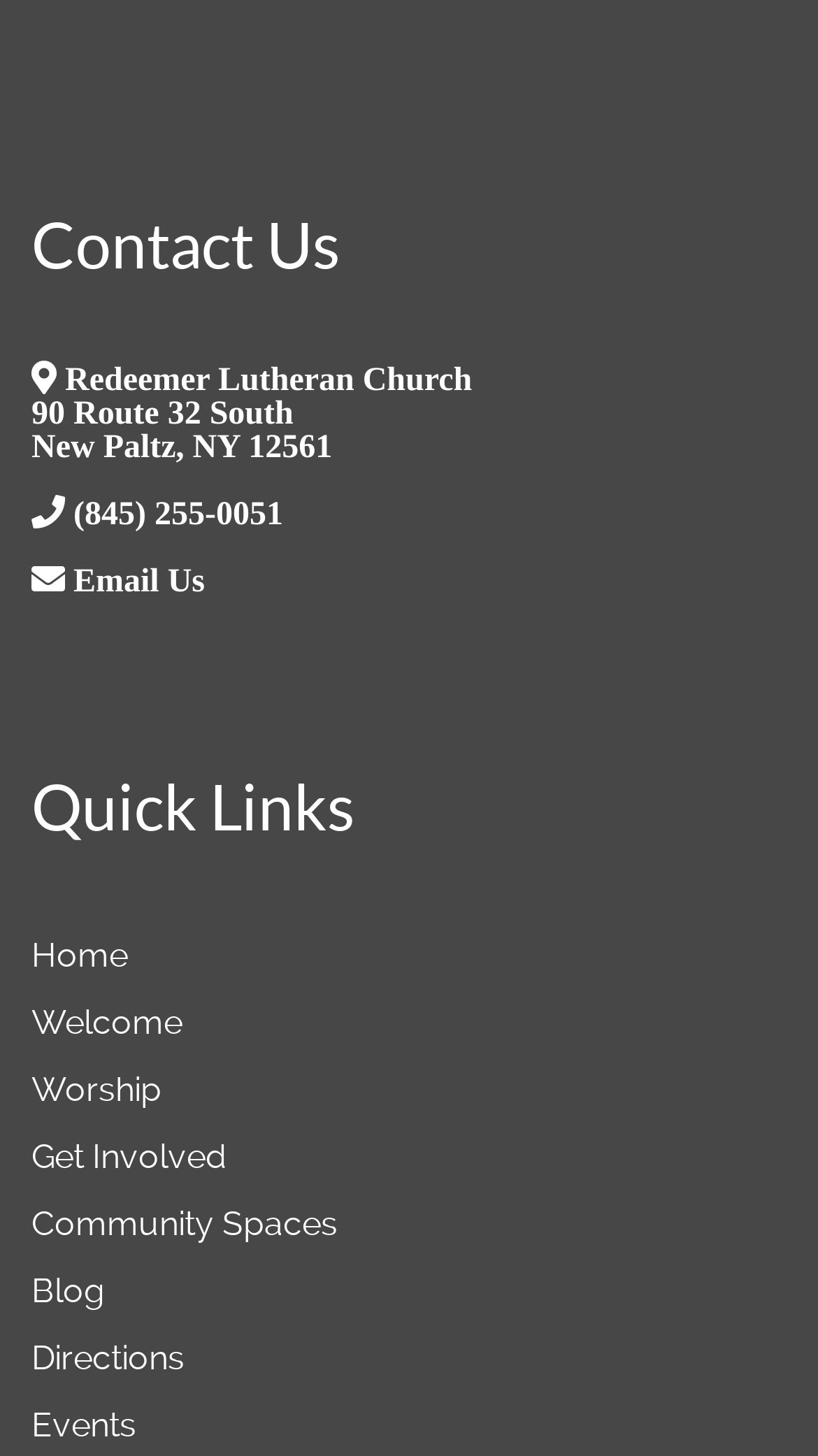Please provide a comprehensive response to the question based on the details in the image: What is the phone number of the church?

I found the phone number by looking at the link with the icon '' which contains the text '(845) 255-0051'.